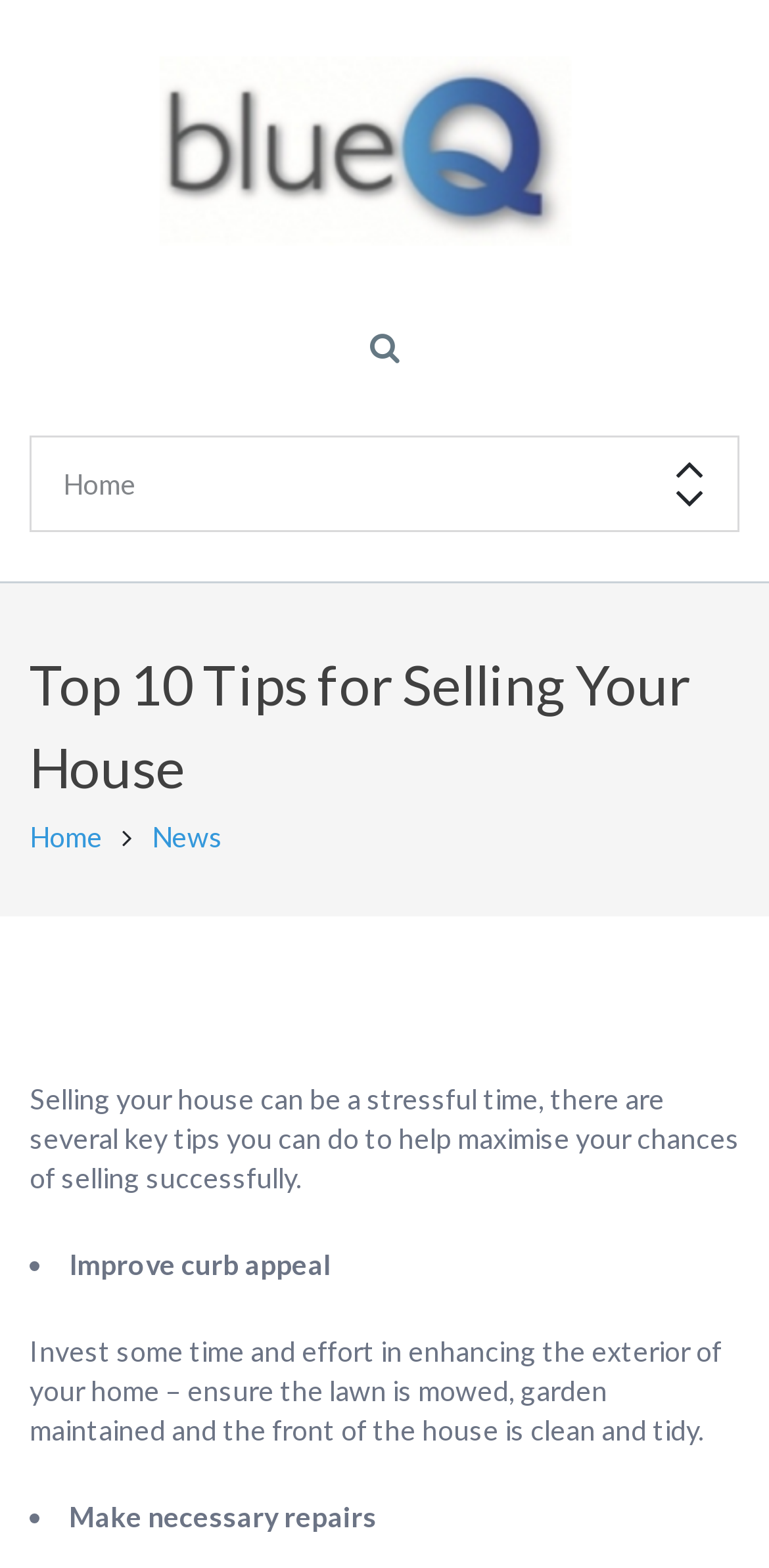Respond to the question below with a single word or phrase:
What is the purpose of the combobox on the webpage?

Has a popup menu